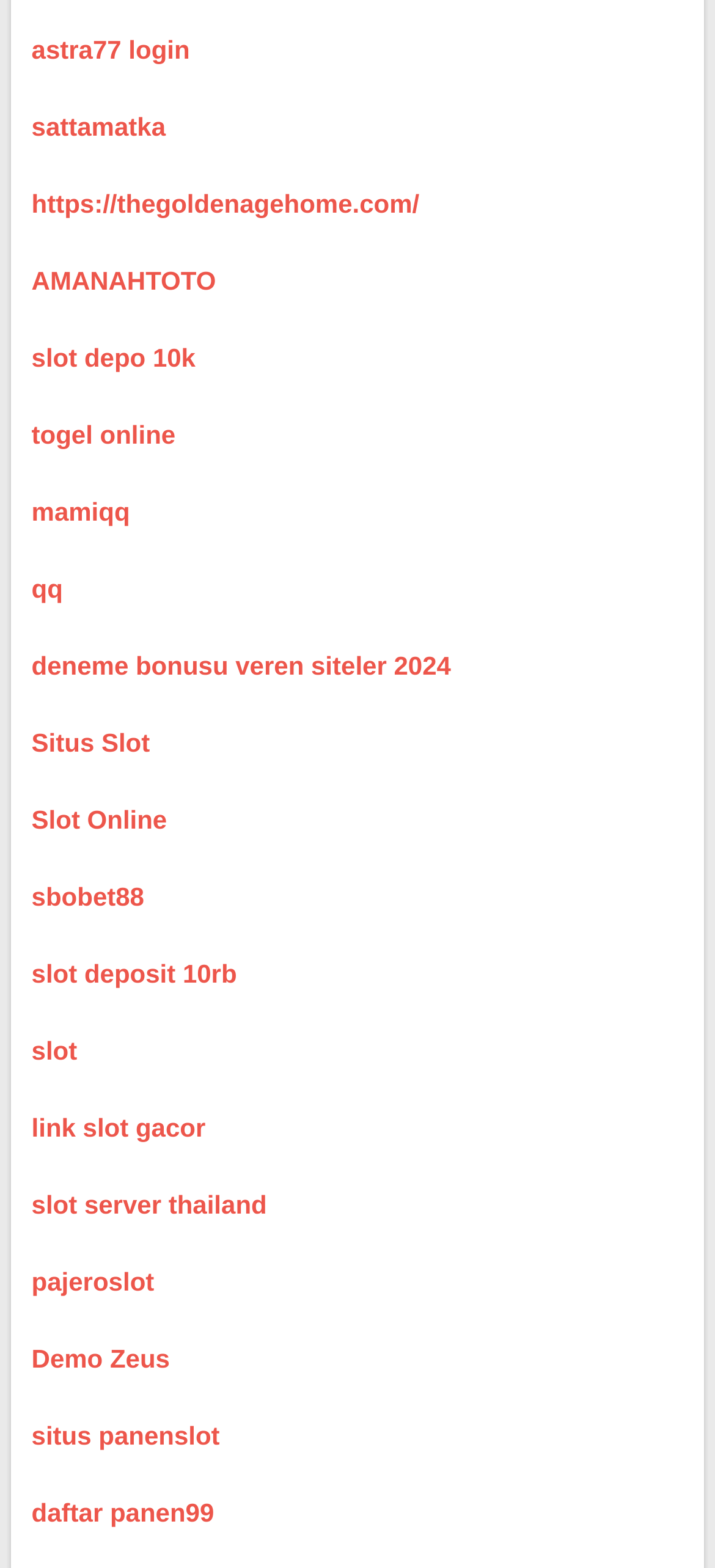Are the links organized in any particular order?
Based on the image, answer the question with a single word or brief phrase.

No